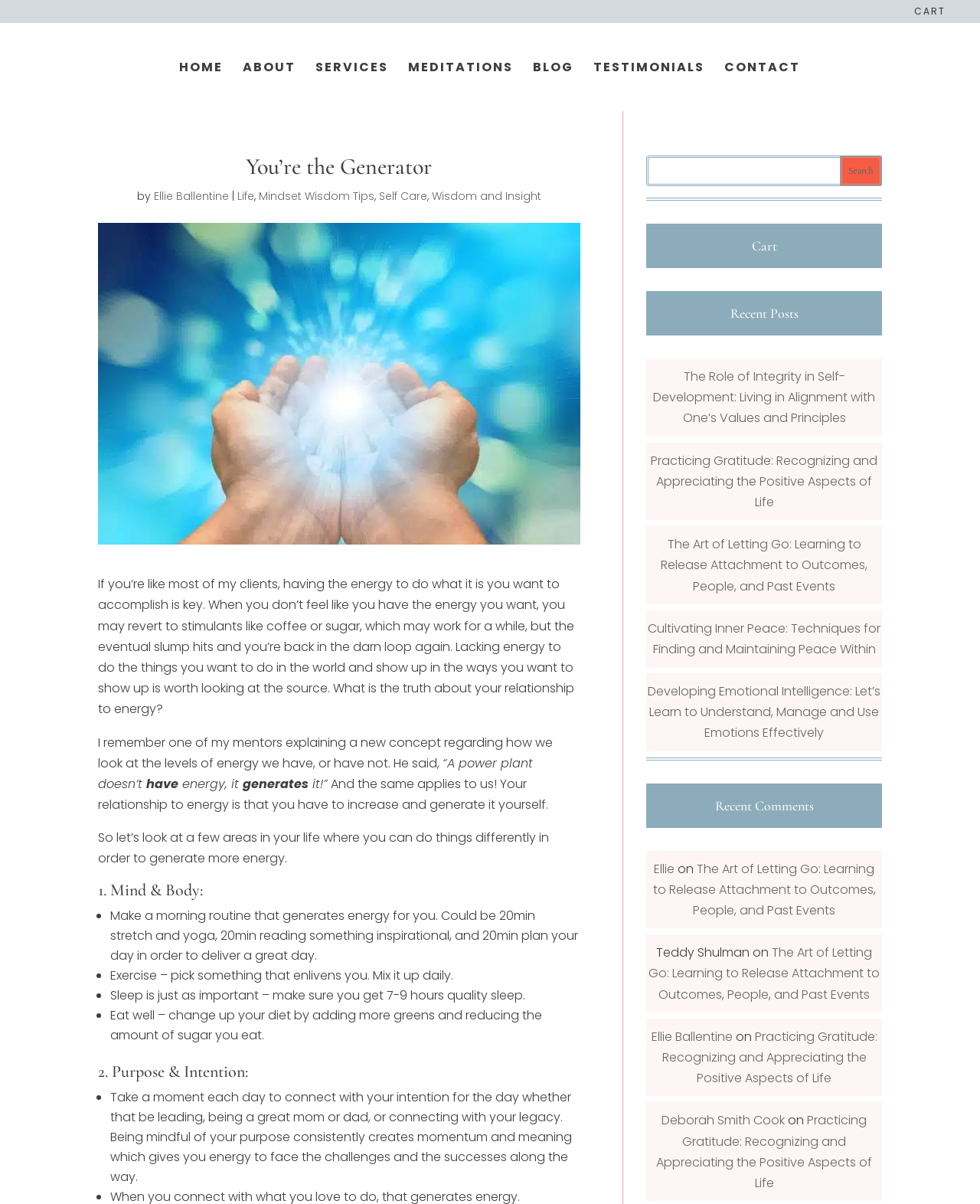Determine the bounding box coordinates of the area to click in order to meet this instruction: "Read the 'The Role of Integrity in Self-Development' article".

[0.666, 0.305, 0.893, 0.355]